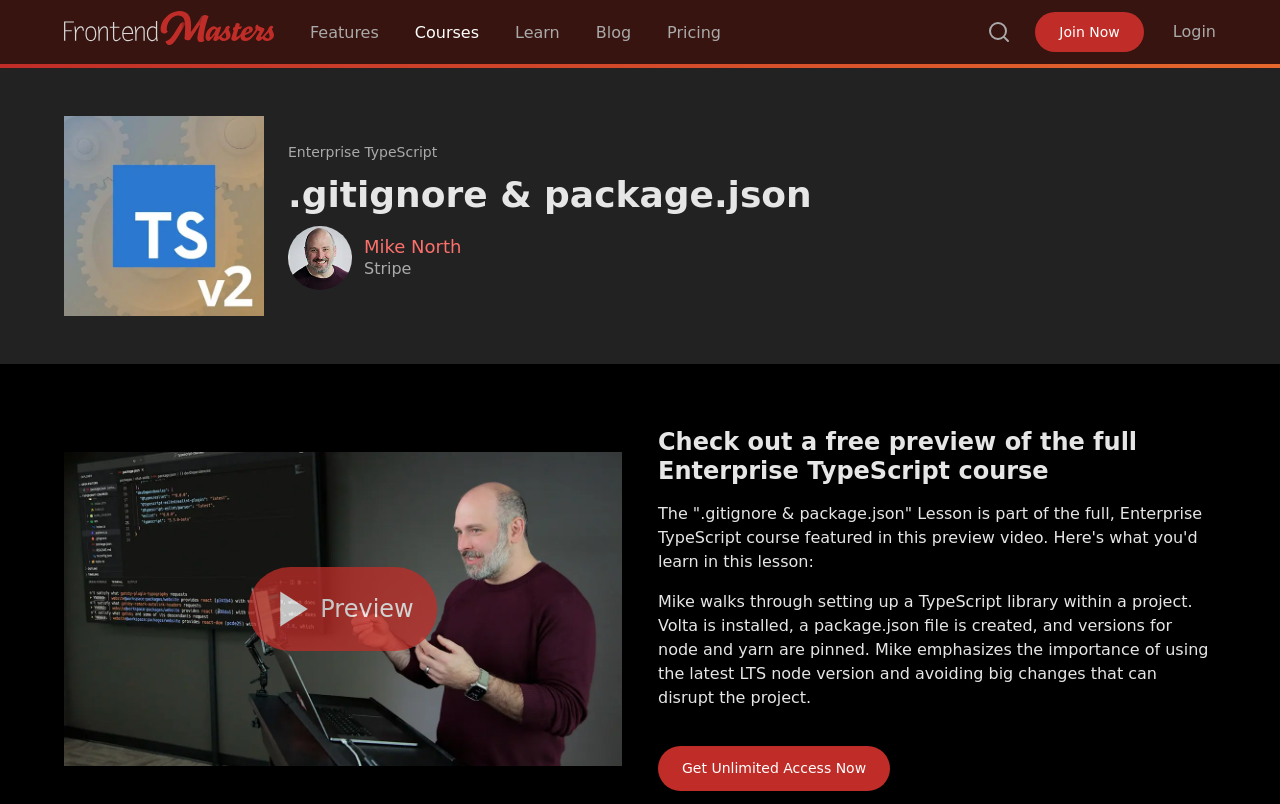Provide the bounding box coordinates of the section that needs to be clicked to accomplish the following instruction: "select the A Levels: Oxford College link."

None